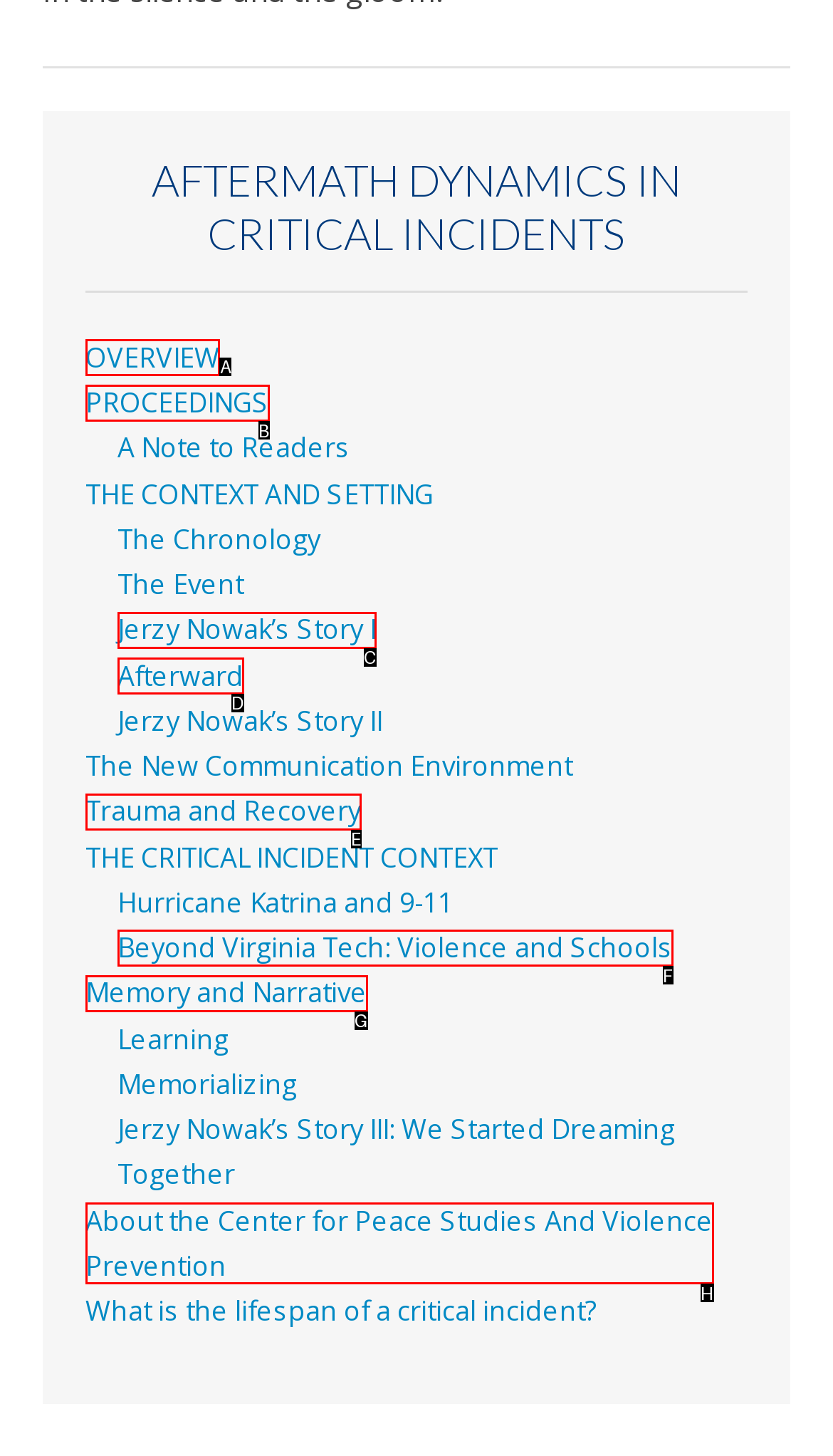Select the letter of the element you need to click to complete this task: view the overview
Answer using the letter from the specified choices.

A